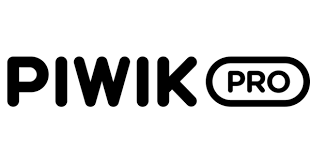Where is the logo positioned on the webpage?
Provide a thorough and detailed answer to the question.

The logo of Piwik PRO is positioned towards the upper left of the webpage, serving as an integral part of the site's branding and highlighting its relevance and connection to digital health and wellness discussions.